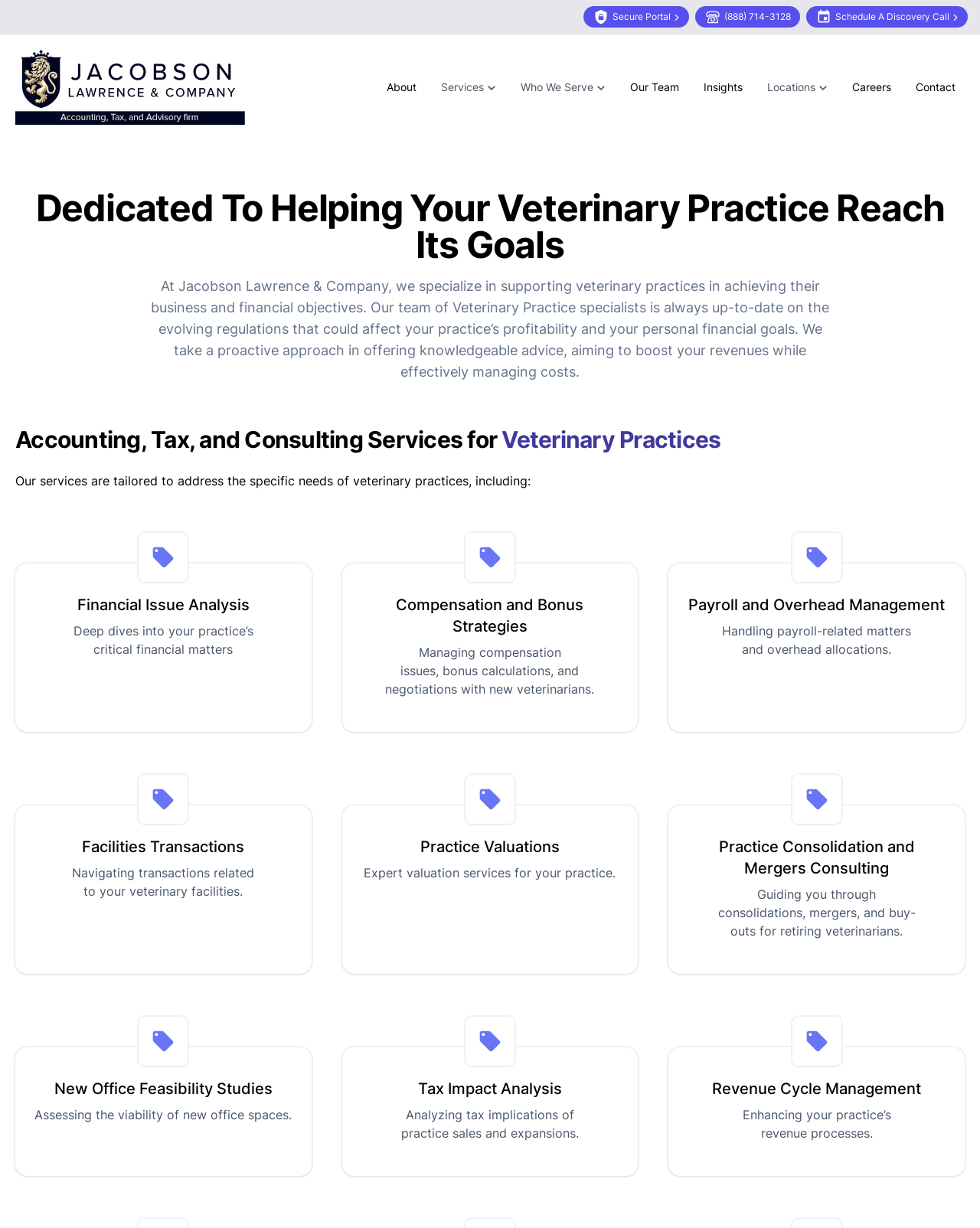What is the phone number?
Based on the screenshot, provide your answer in one word or phrase.

(888) 714-3128